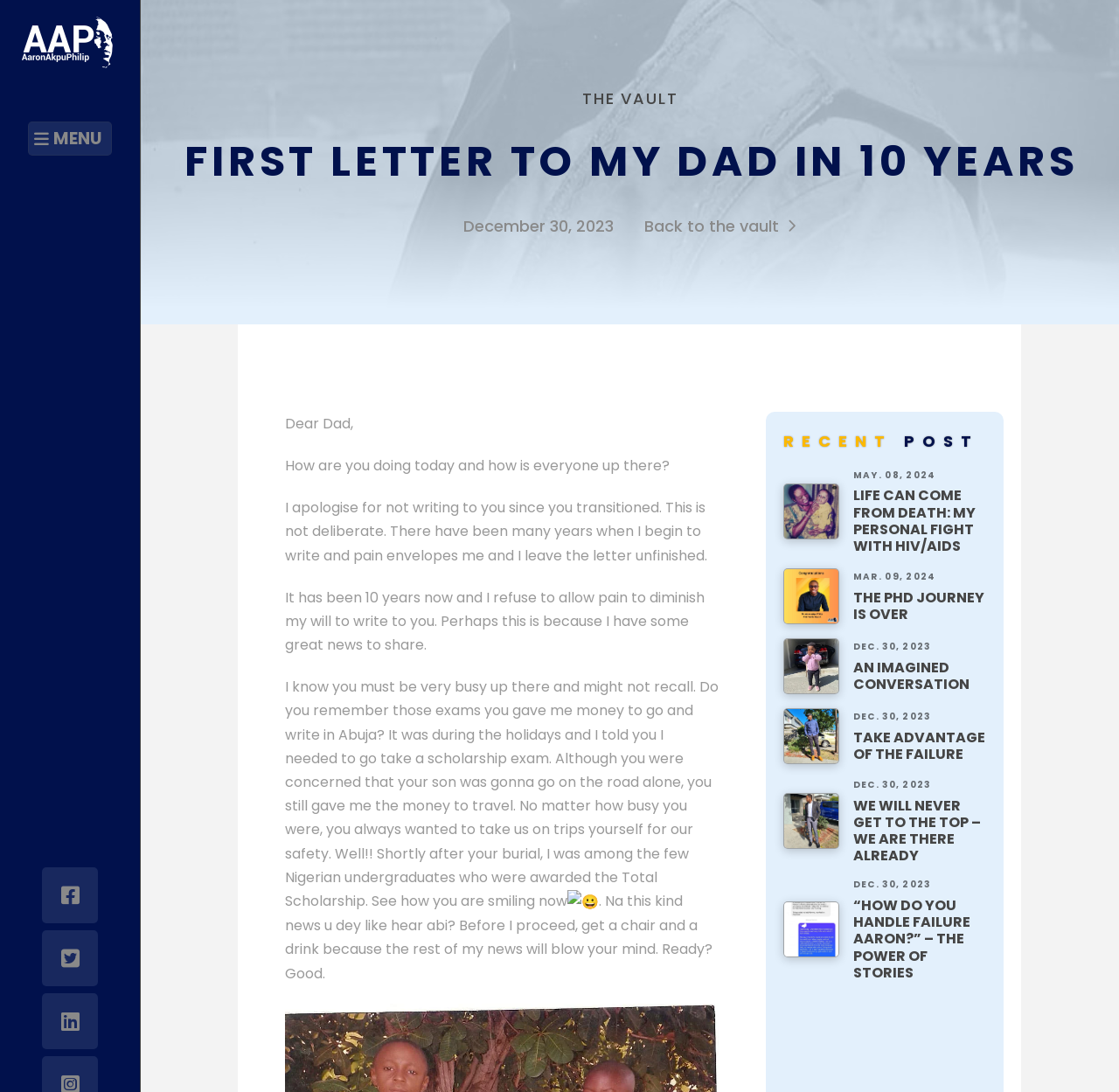How many articles are listed under 'RECENT POST'?
Based on the image, give a concise answer in the form of a single word or short phrase.

5